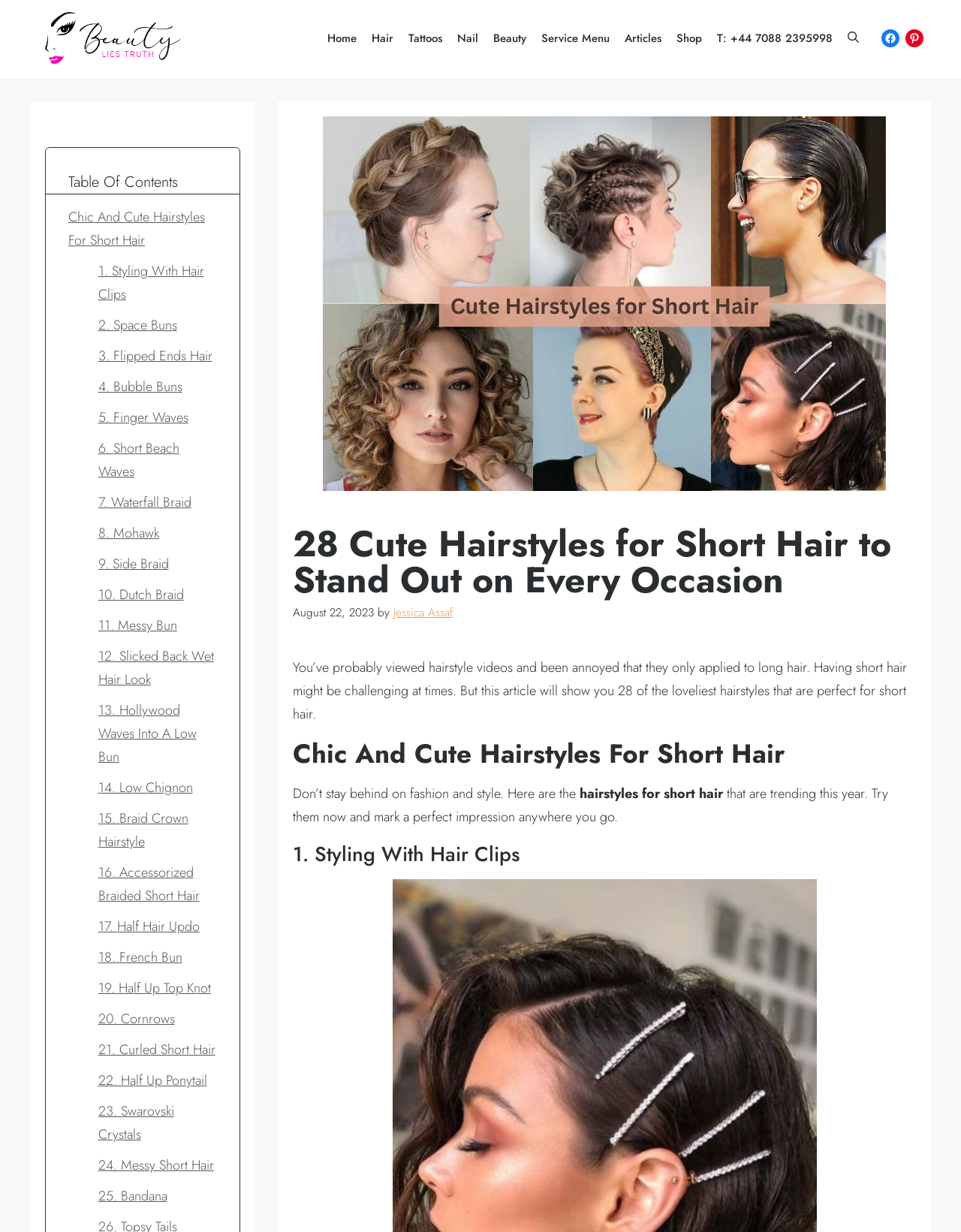Can you determine the main header of this webpage?

28 Cute Hairstyles for Short Hair to Stand Out on Every Occasion